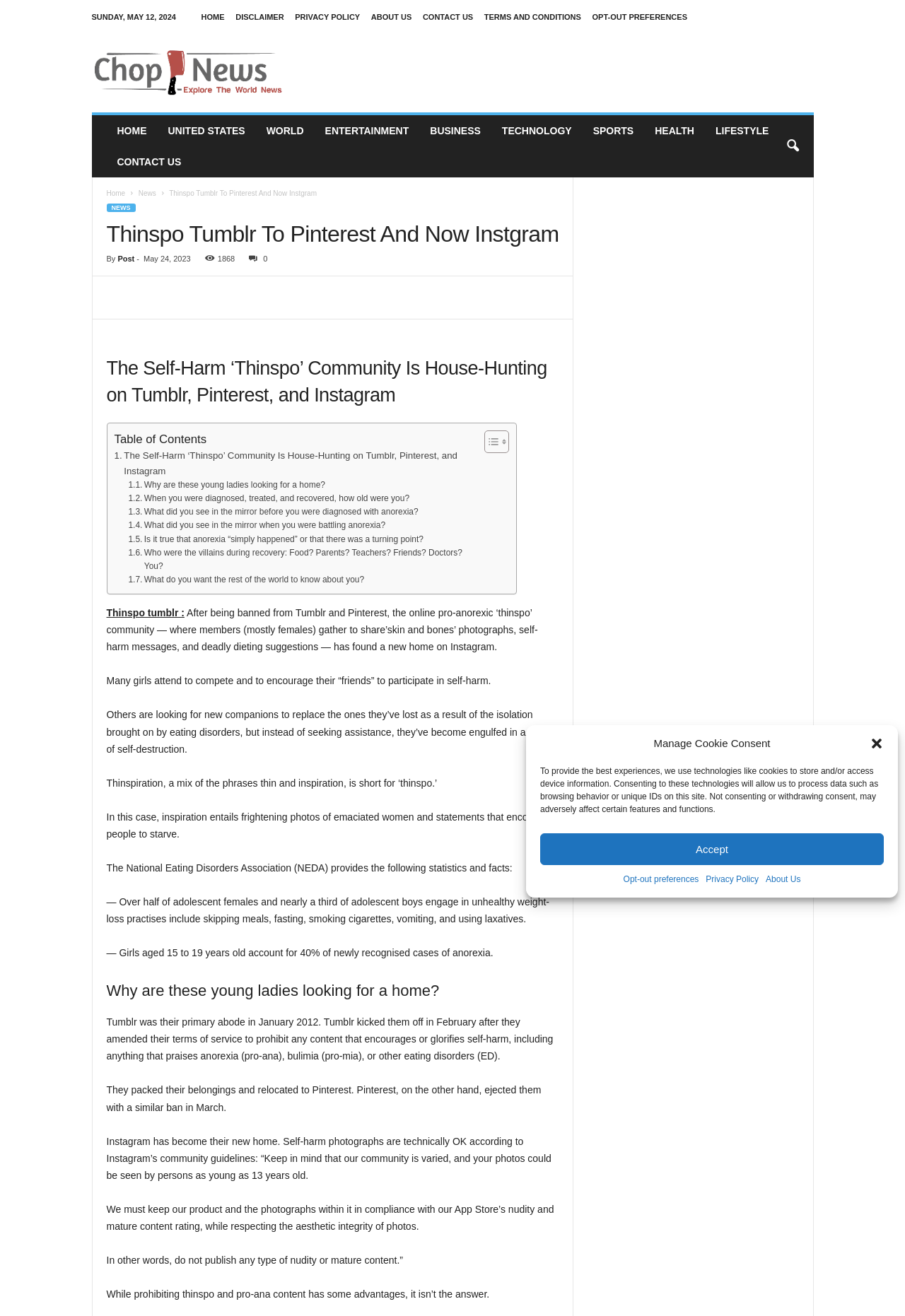Provide a short answer to the following question with just one word or phrase: Why were they banned from Tumblr and Pinterest?

Self-harm content